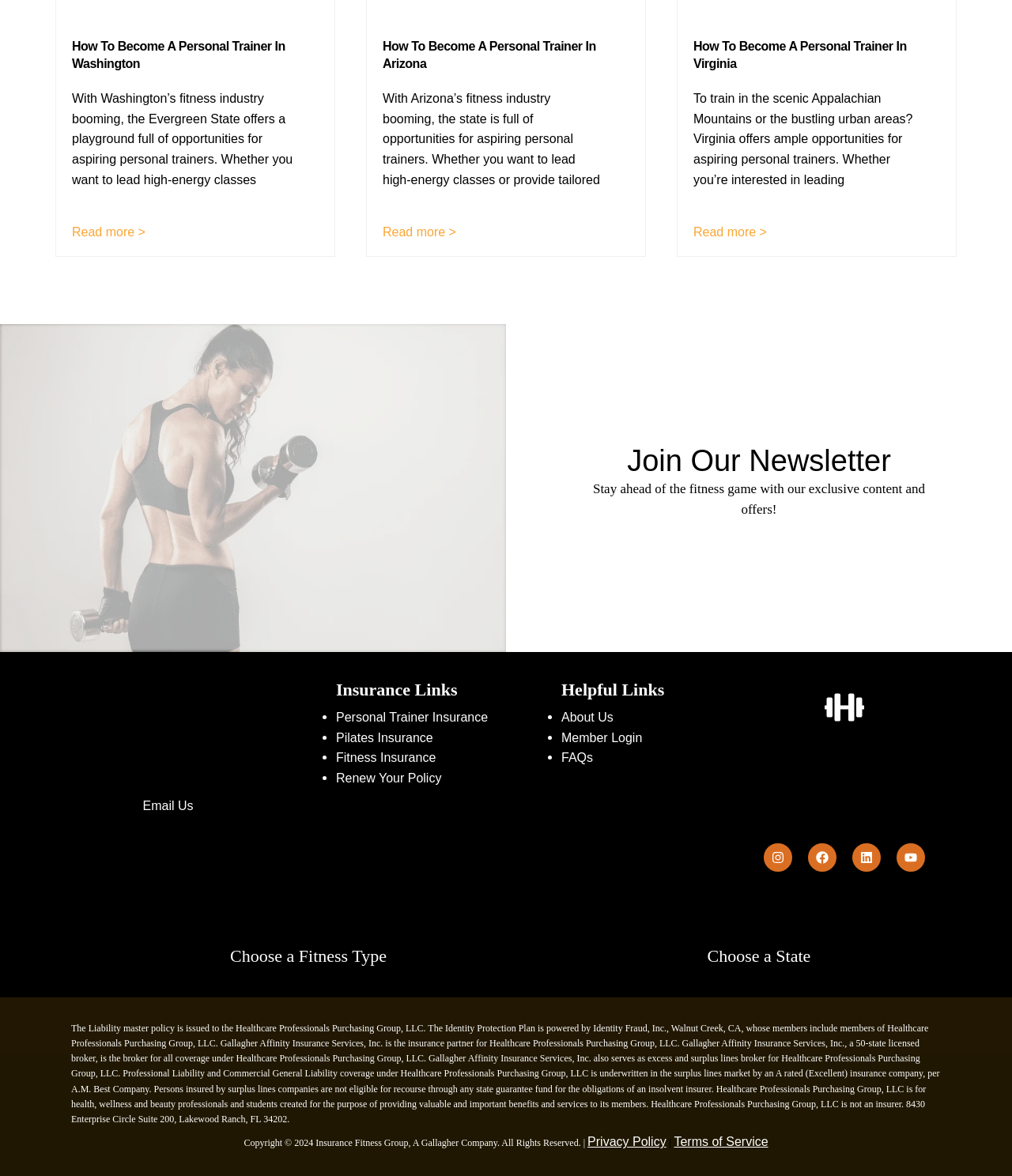What is the purpose of the 'Choose a Fitness Type' and 'Choose a State' sections?
Refer to the image and provide a one-word or short phrase answer.

To get insurance quotes